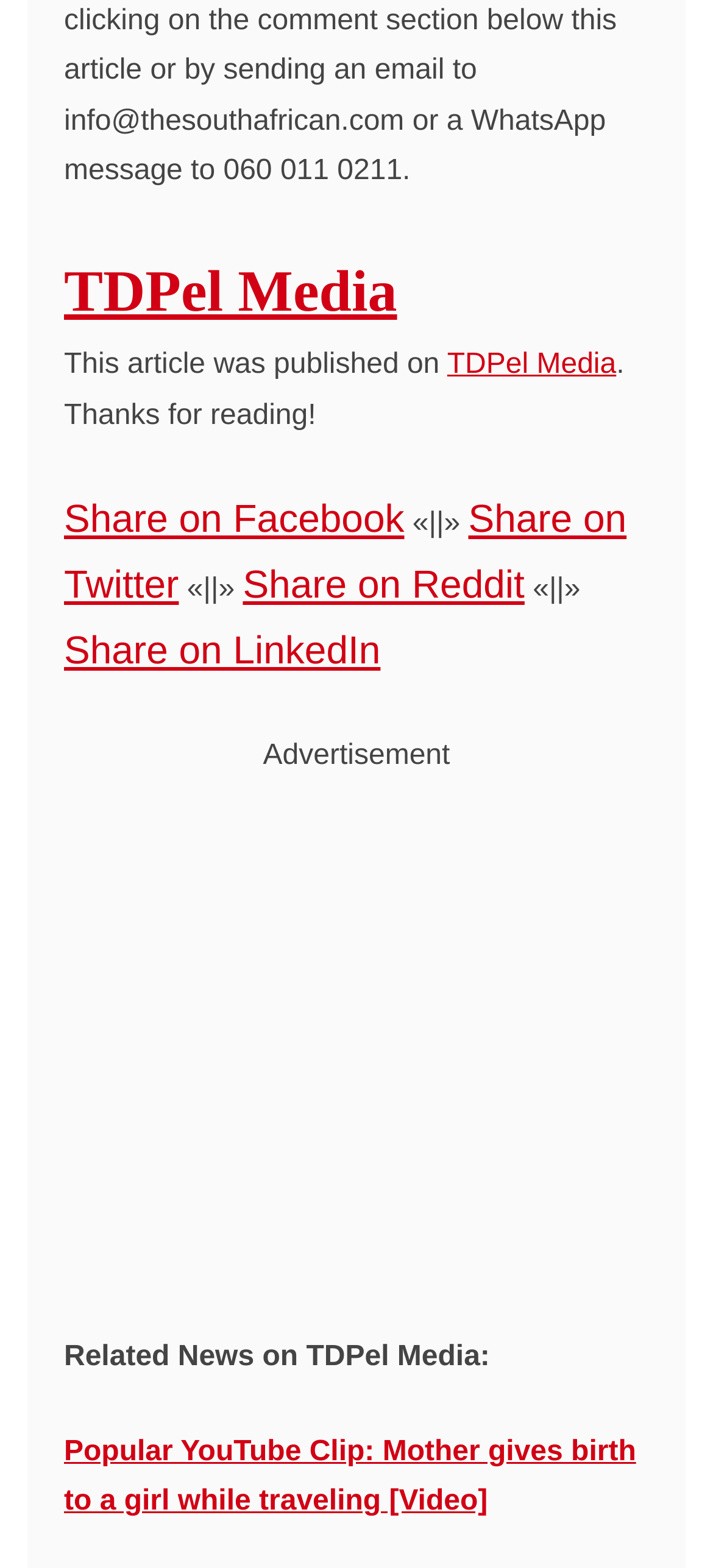Show the bounding box coordinates for the element that needs to be clicked to execute the following instruction: "Open the YouTube Clip about Mother giving birth to a girl while traveling". Provide the coordinates in the form of four float numbers between 0 and 1, i.e., [left, top, right, bottom].

[0.09, 0.916, 0.892, 0.968]